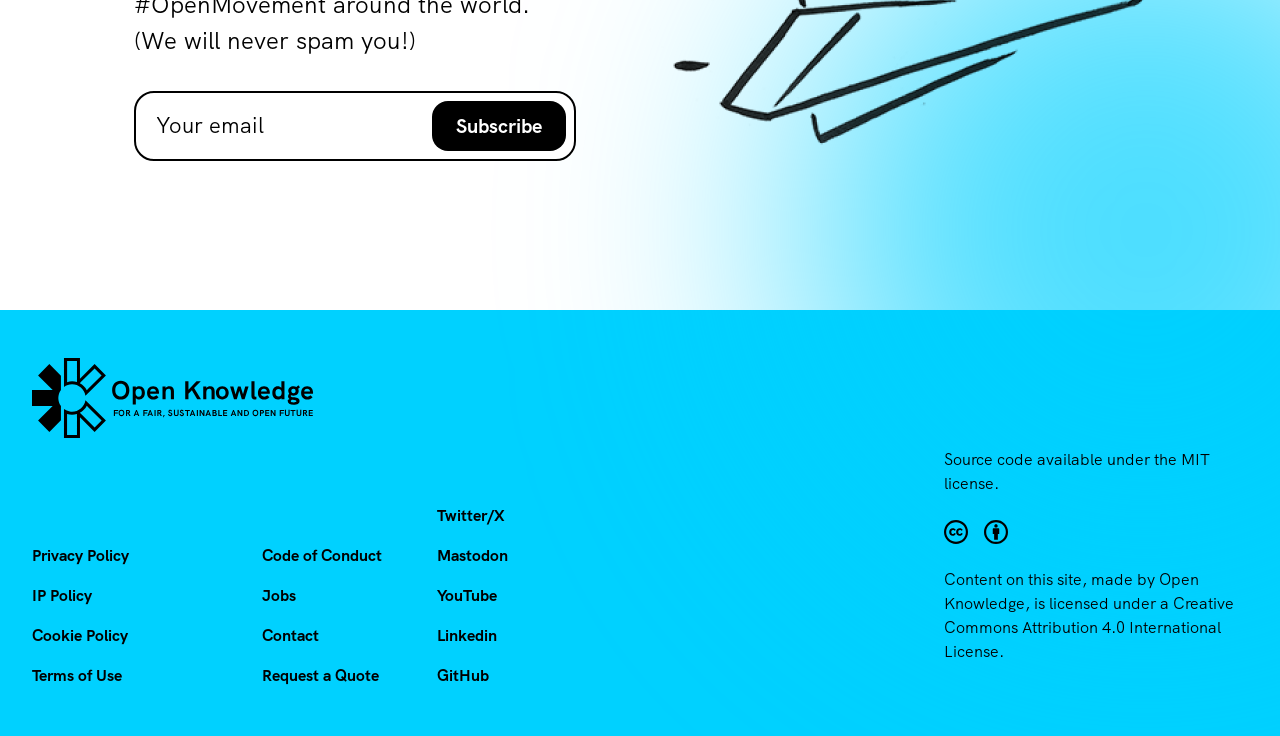Locate the bounding box coordinates of the clickable region to complete the following instruction: "Follow on Twitter."

[0.342, 0.686, 0.395, 0.715]